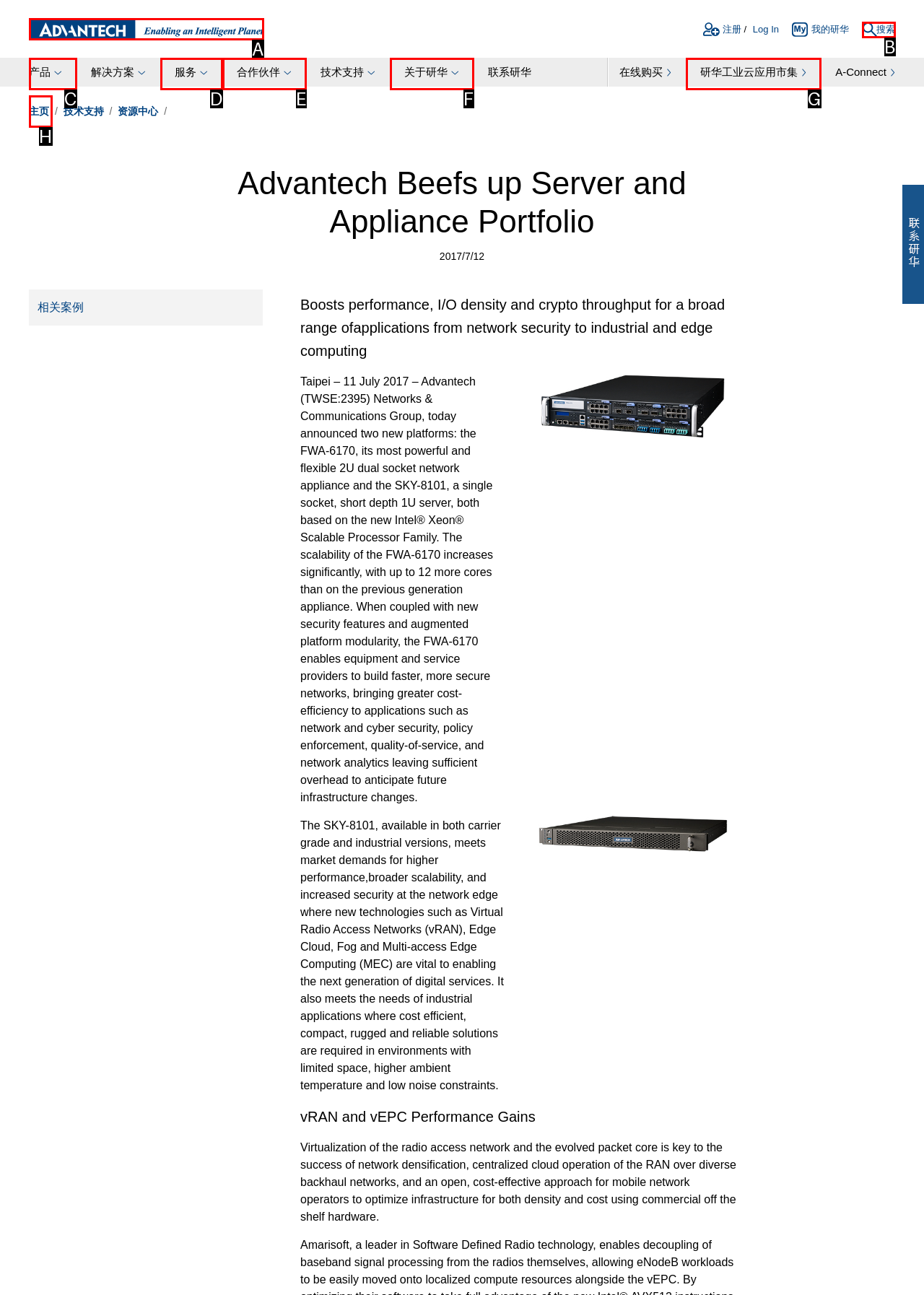Which HTML element fits the description: 服务? Respond with the letter of the appropriate option directly.

D